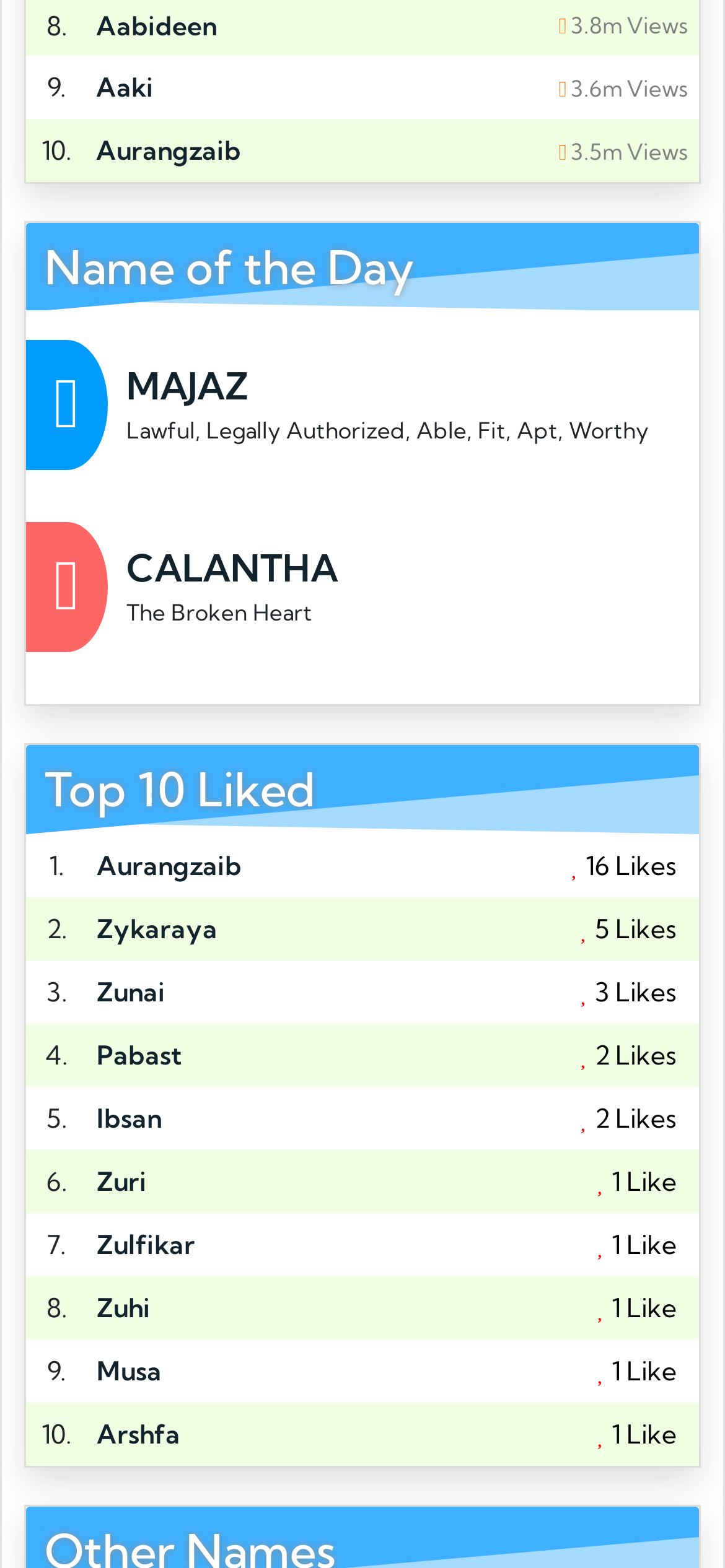Please specify the coordinates of the bounding box for the element that should be clicked to carry out this instruction: "Check the meaning of 'MAJAZ'". The coordinates must be four float numbers between 0 and 1, formatted as [left, top, right, bottom].

[0.036, 0.217, 0.964, 0.264]